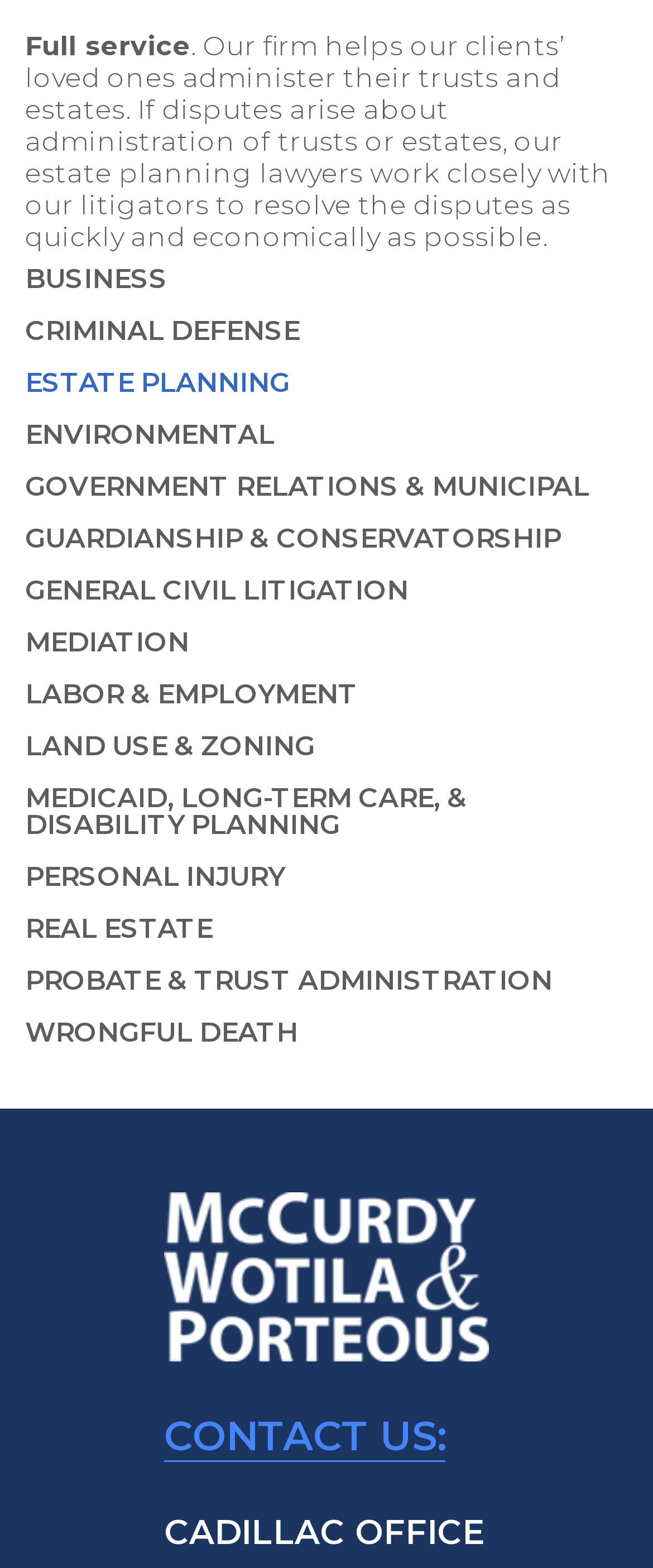What is the last link in the navigation menu?
Ensure your answer is thorough and detailed.

The last link in the navigation menu is 'WRONGFUL DEATH' with bounding box coordinates [0.038, 0.642, 0.962, 0.675].